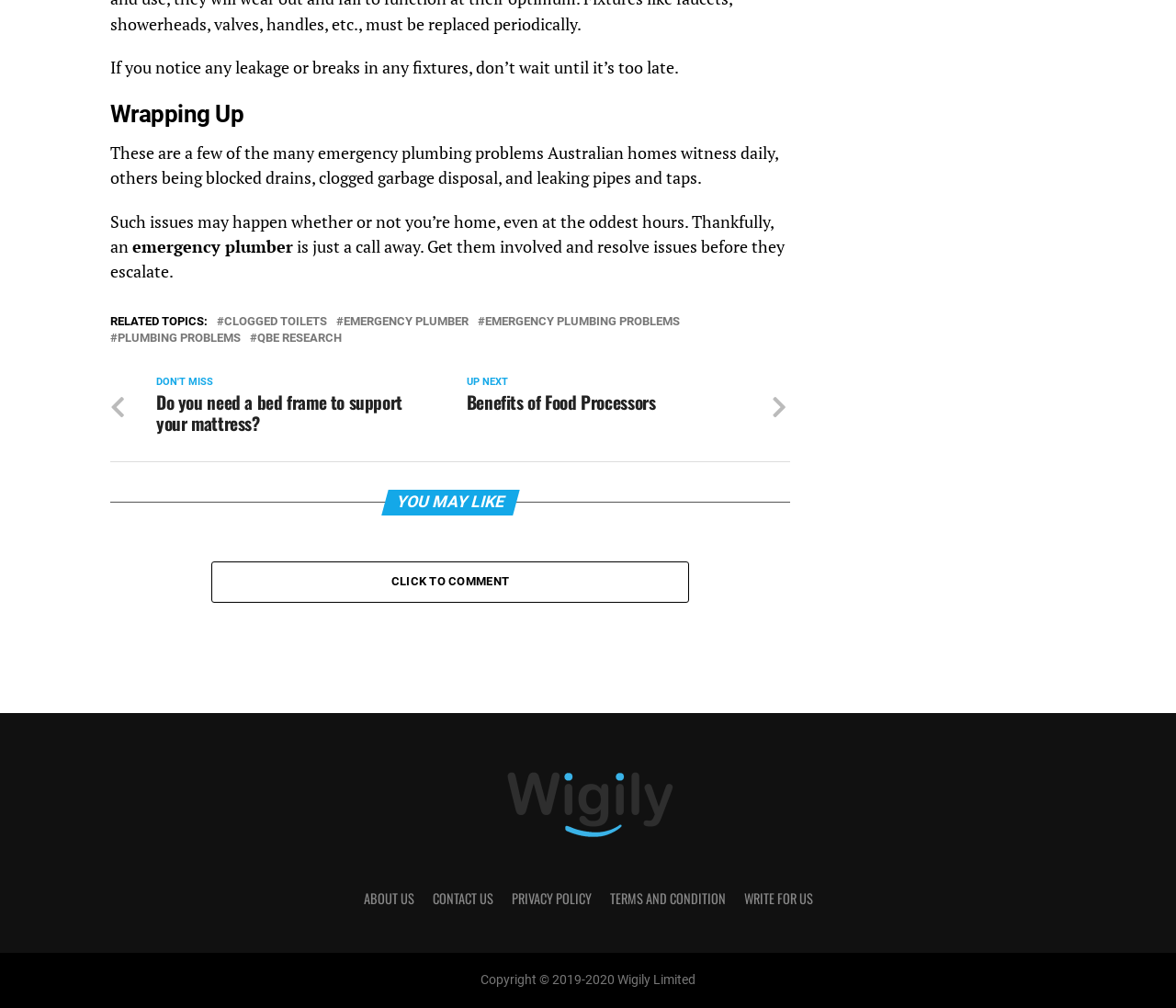Locate the bounding box coordinates of the item that should be clicked to fulfill the instruction: "View Mary Jo Putney's page".

None